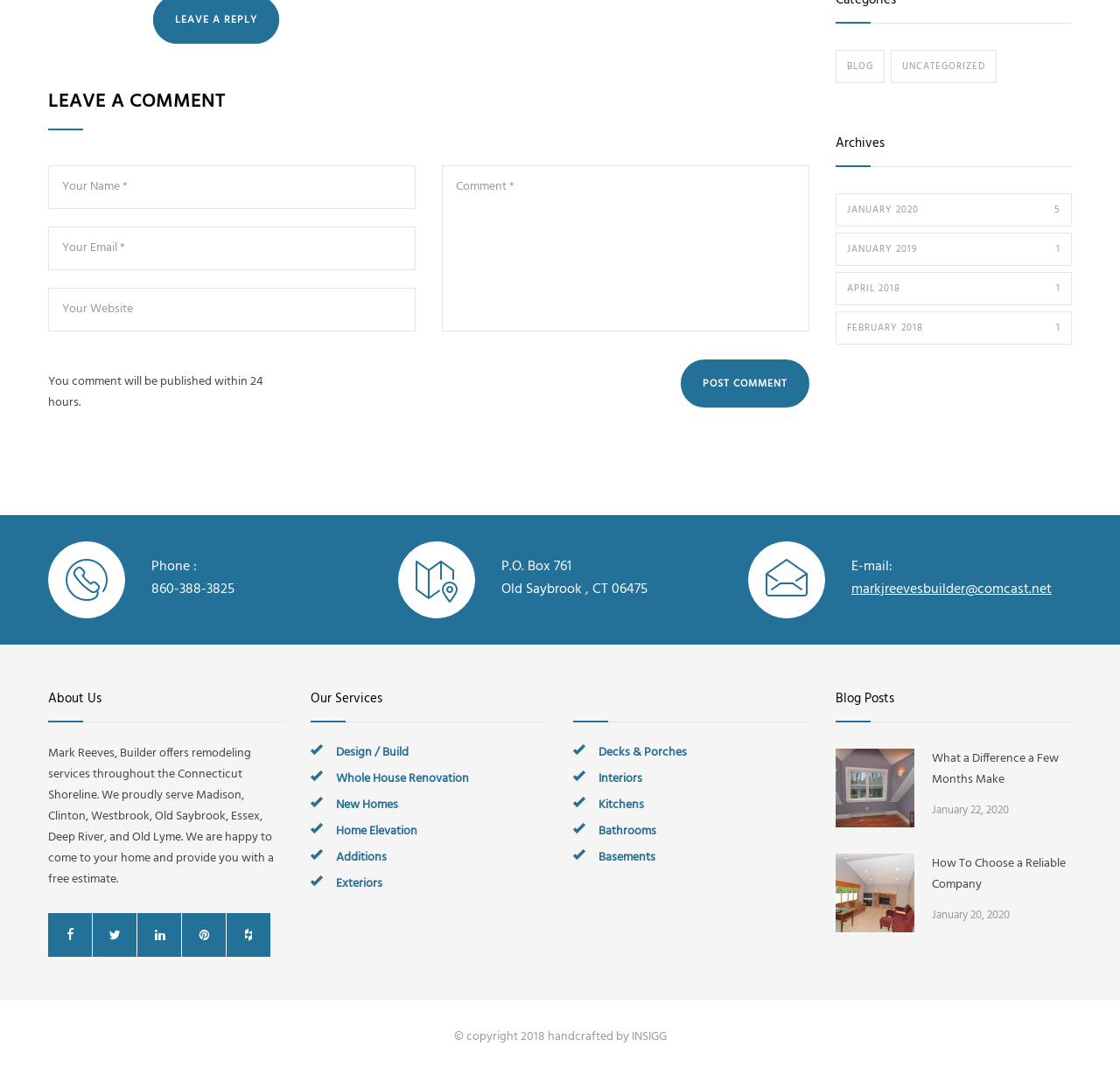For the following element description, predict the bounding box coordinates in the format (top-left x, top-left y, bottom-right x, bottom-right y). All values should be floating point numbers between 0 and 1. Description: Whole House Renovation

[0.3, 0.716, 0.419, 0.735]